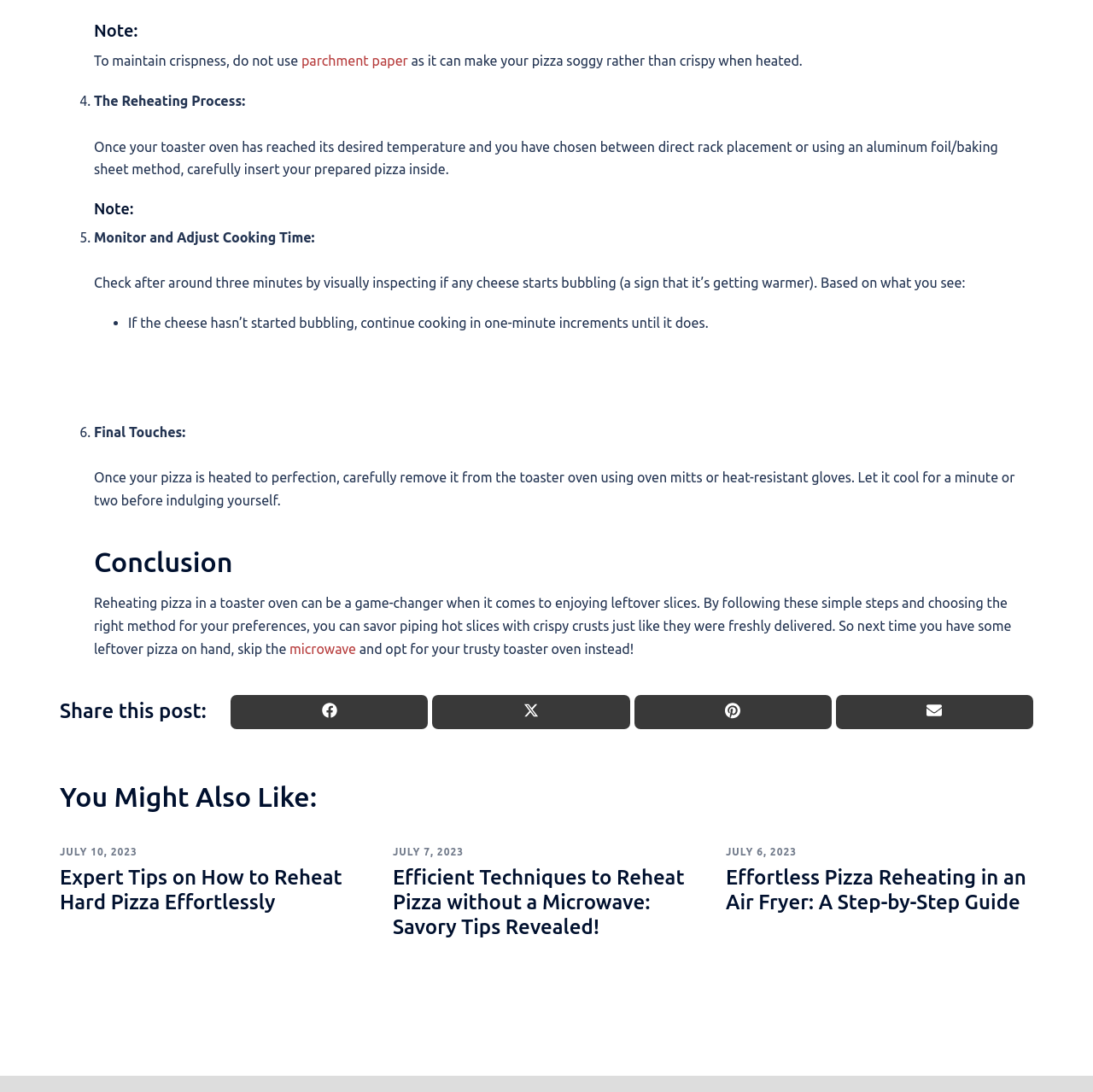What is the alternative to using a microwave for reheating pizza?
Refer to the image and provide a thorough answer to the question.

The webpage suggests using a toaster oven as an alternative to a microwave for reheating pizza. This is mentioned in the conclusion section, which encourages readers to skip the microwave and opt for their trusty toaster oven instead.